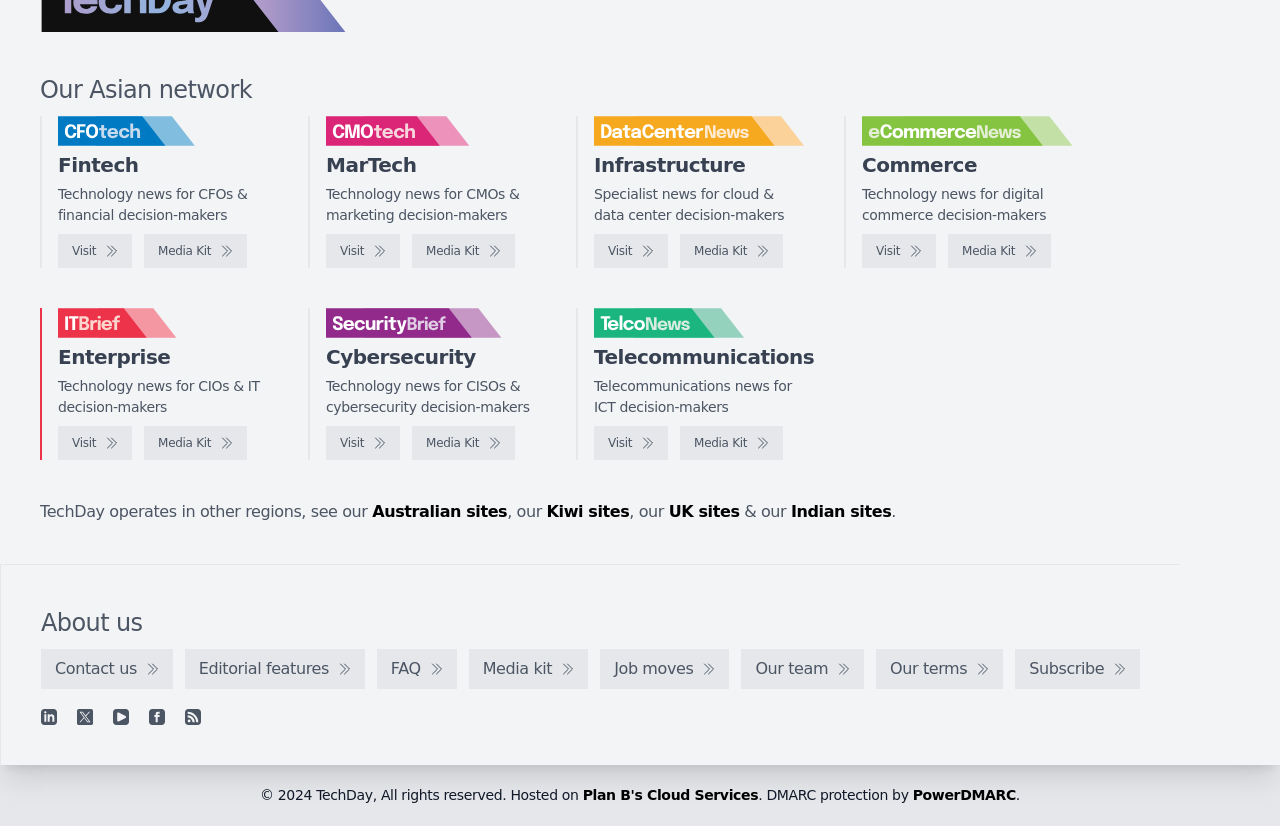What type of information can be found in the 'About us' section?
Based on the image, provide your answer in one word or phrase.

Information about the website